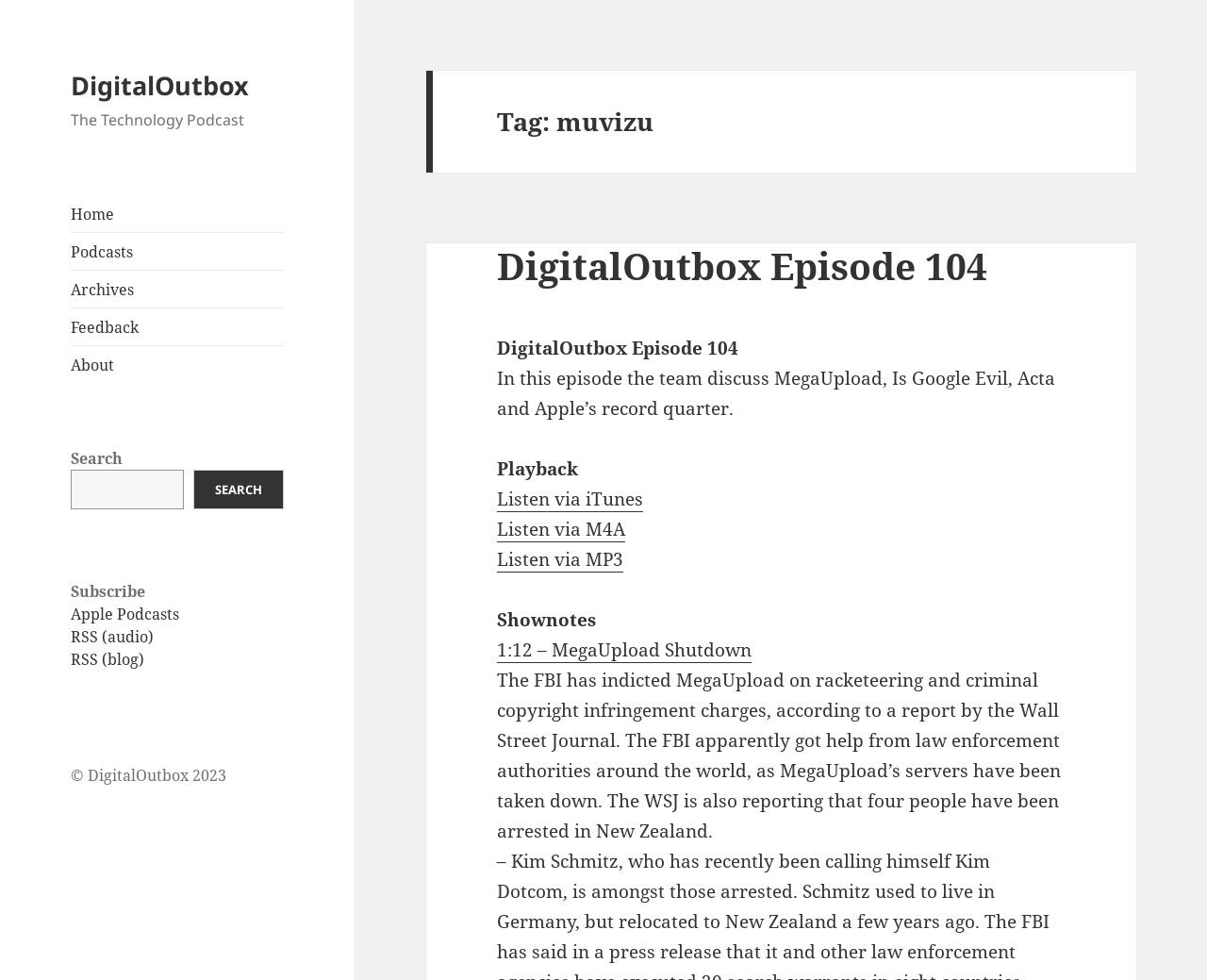Respond with a single word or short phrase to the following question: 
How many formats are available to listen to the episode?

3